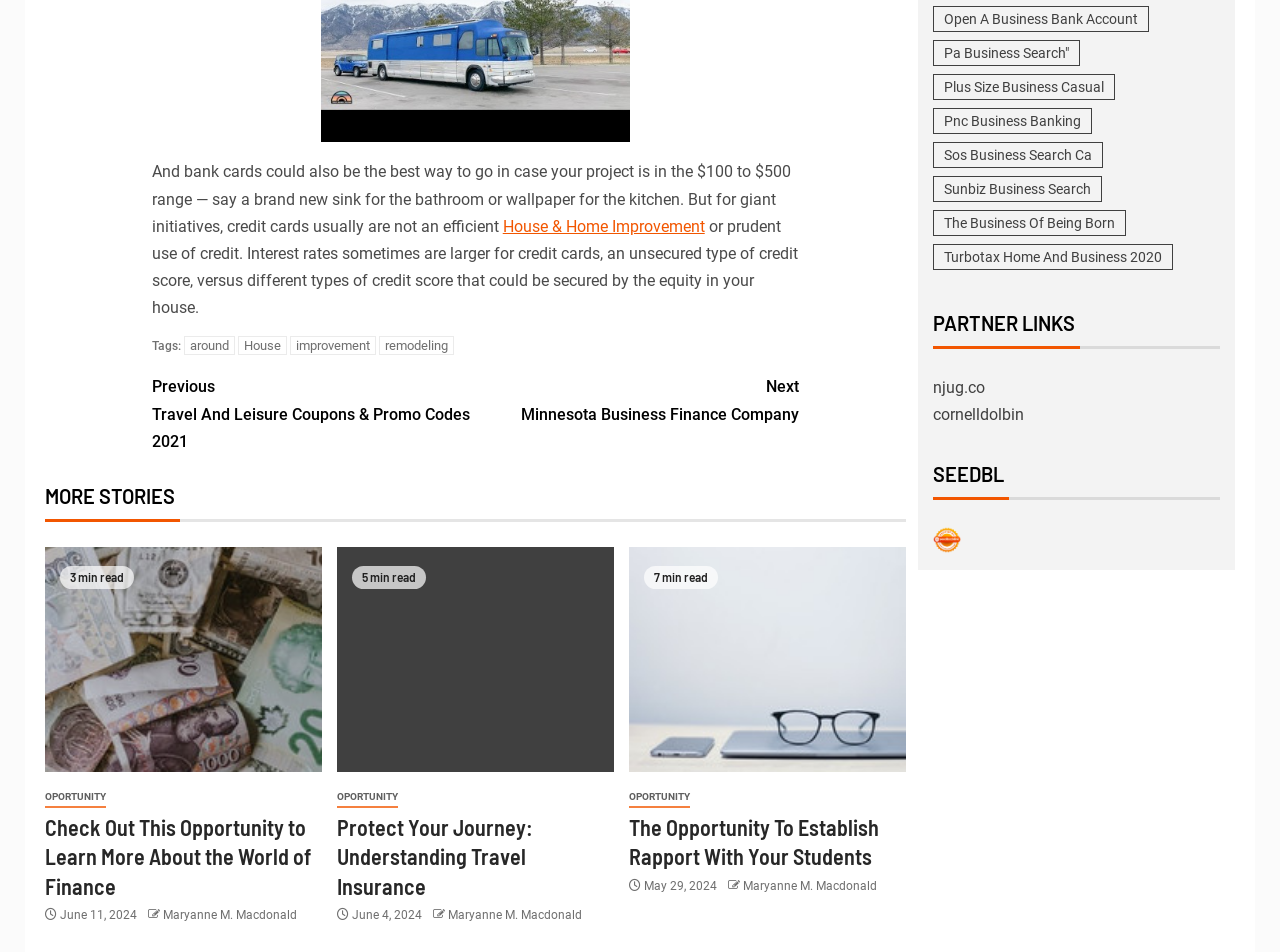What is the topic of the first article?
Carefully analyze the image and provide a thorough answer to the question.

The first article's topic is 'House & Home Improvement' as indicated by the link 'House & Home Improvement' with bounding box coordinates [0.393, 0.228, 0.551, 0.248] which suggests that it is a category or topic related to the article.